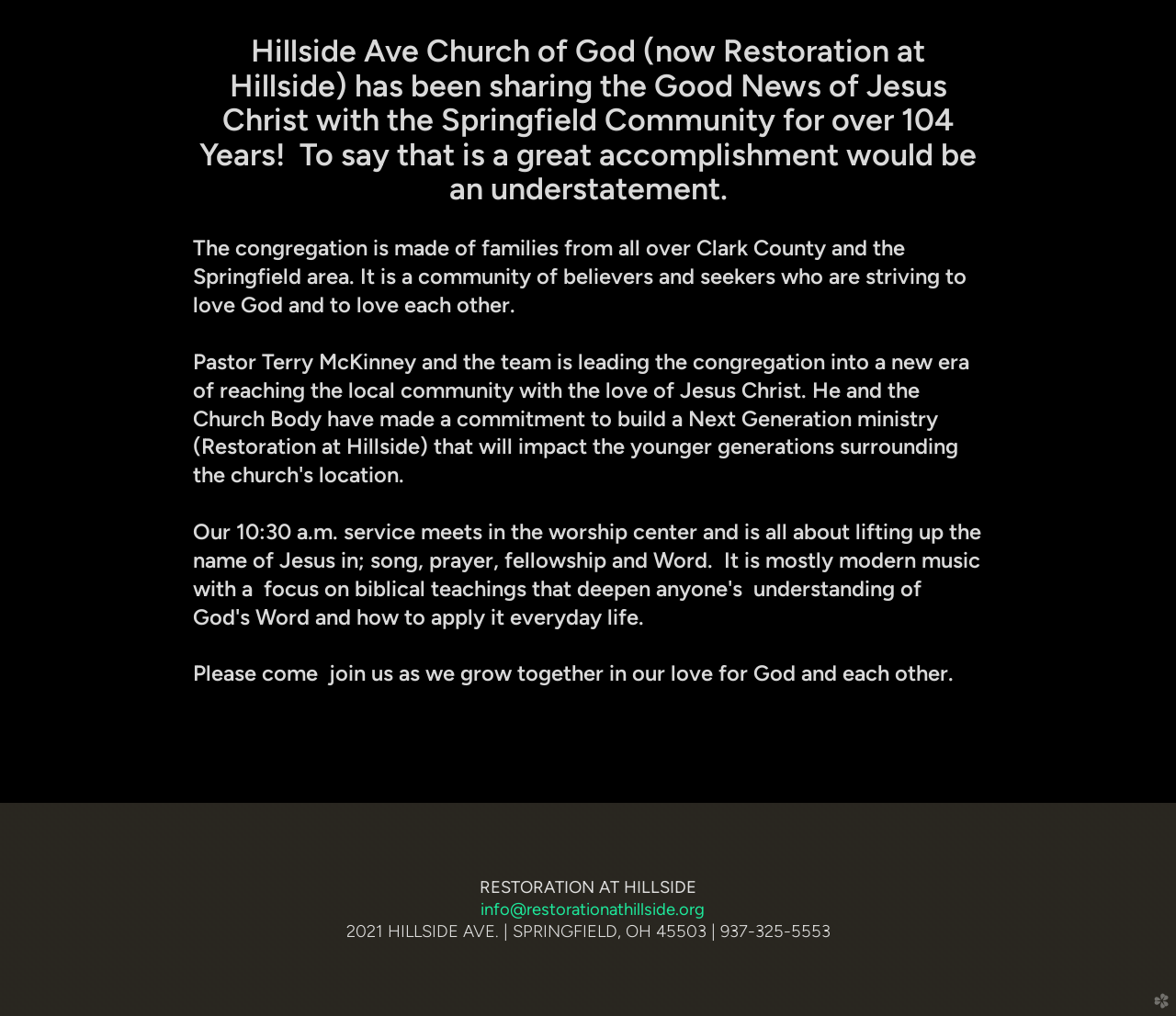How many years has the church been sharing the Good News?
Provide a short answer using one word or a brief phrase based on the image.

over 104 Years